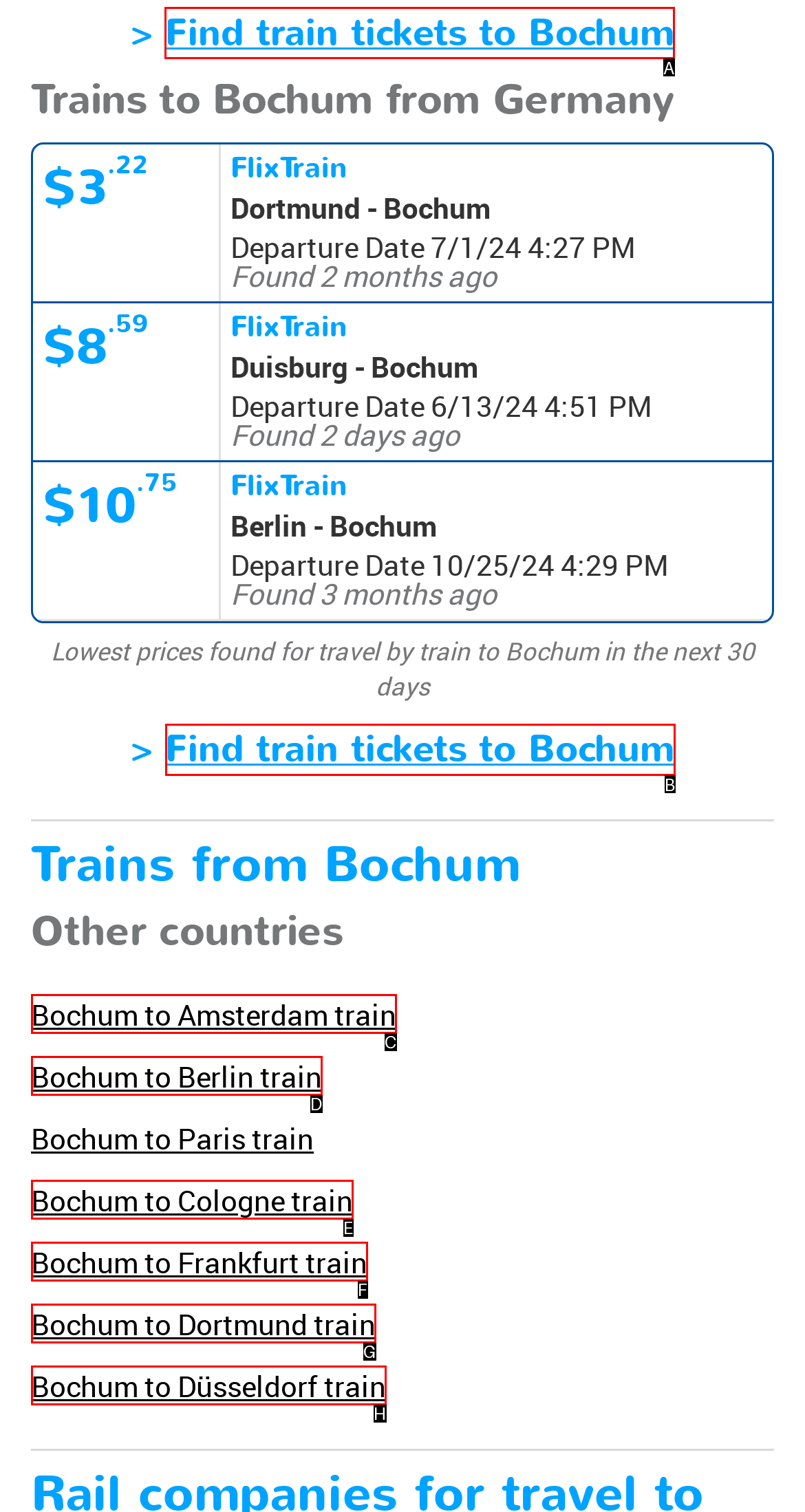Select the proper UI element to click in order to perform the following task: Find train tickets to Bochum. Indicate your choice with the letter of the appropriate option.

A